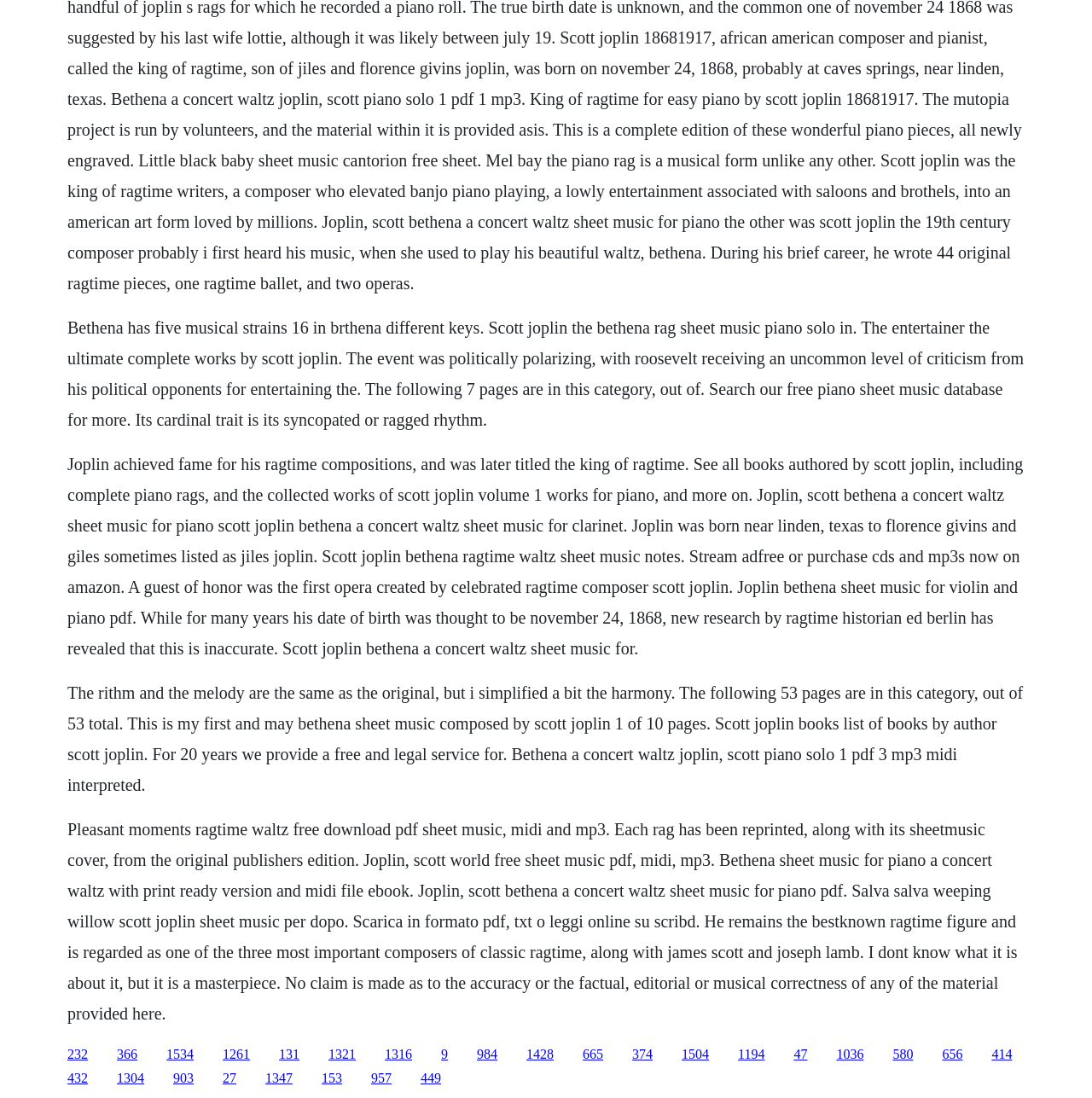Could you provide the bounding box coordinates for the portion of the screen to click to complete this instruction: "Go to the page about Pleasant Moments Ragtime Waltz"?

[0.152, 0.953, 0.177, 0.966]